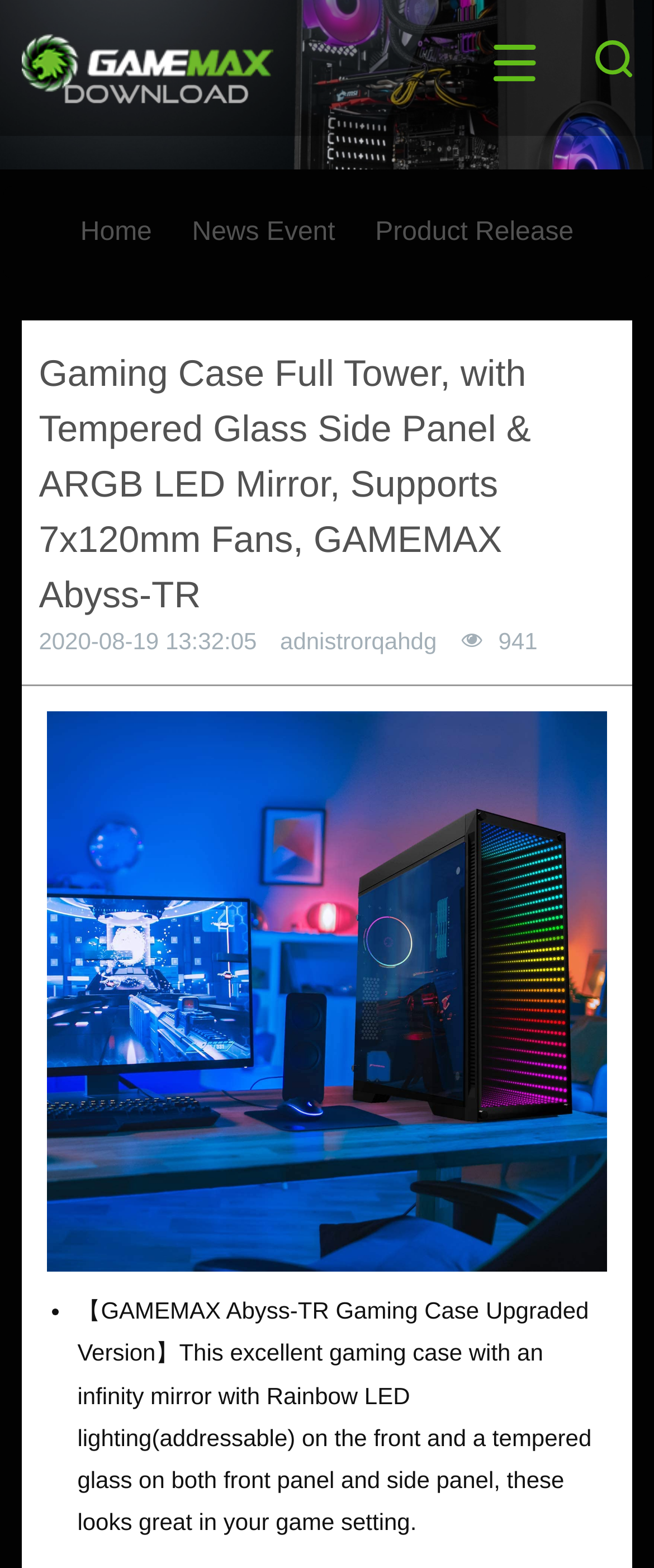What type of lighting does the gaming case have?
Please provide a single word or phrase as your answer based on the screenshot.

Rainbow LED